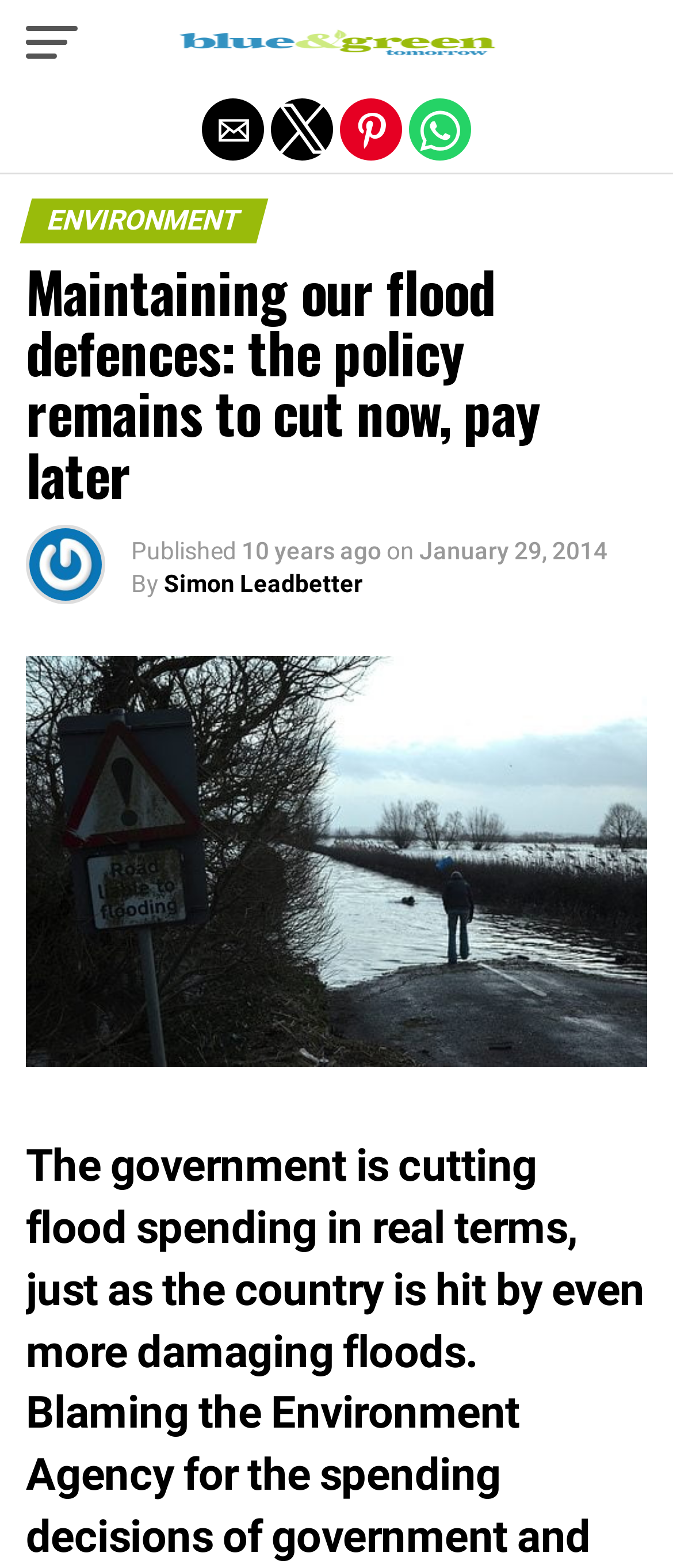Extract the heading text from the webpage.

Maintaining our flood defences: the policy remains to cut now, pay later